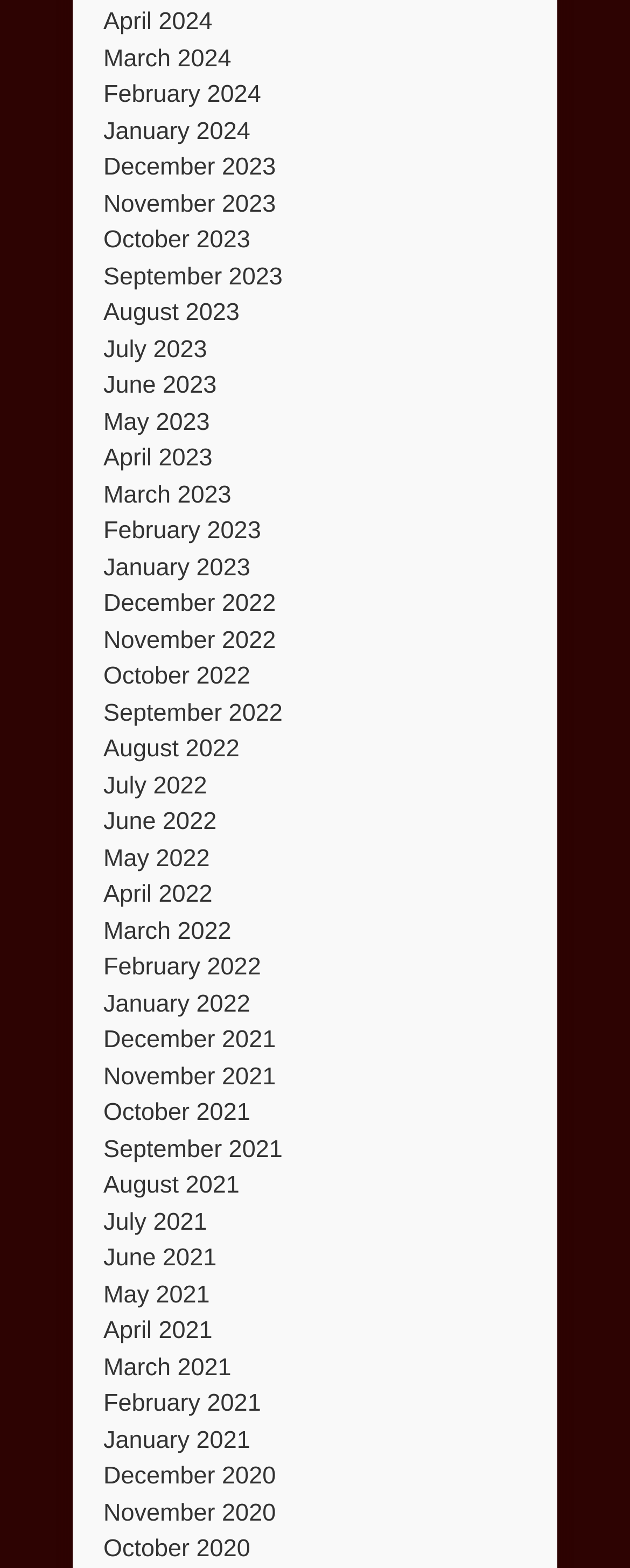Locate the bounding box coordinates of the clickable area needed to fulfill the instruction: "Go to January 2022".

[0.164, 0.631, 0.397, 0.649]